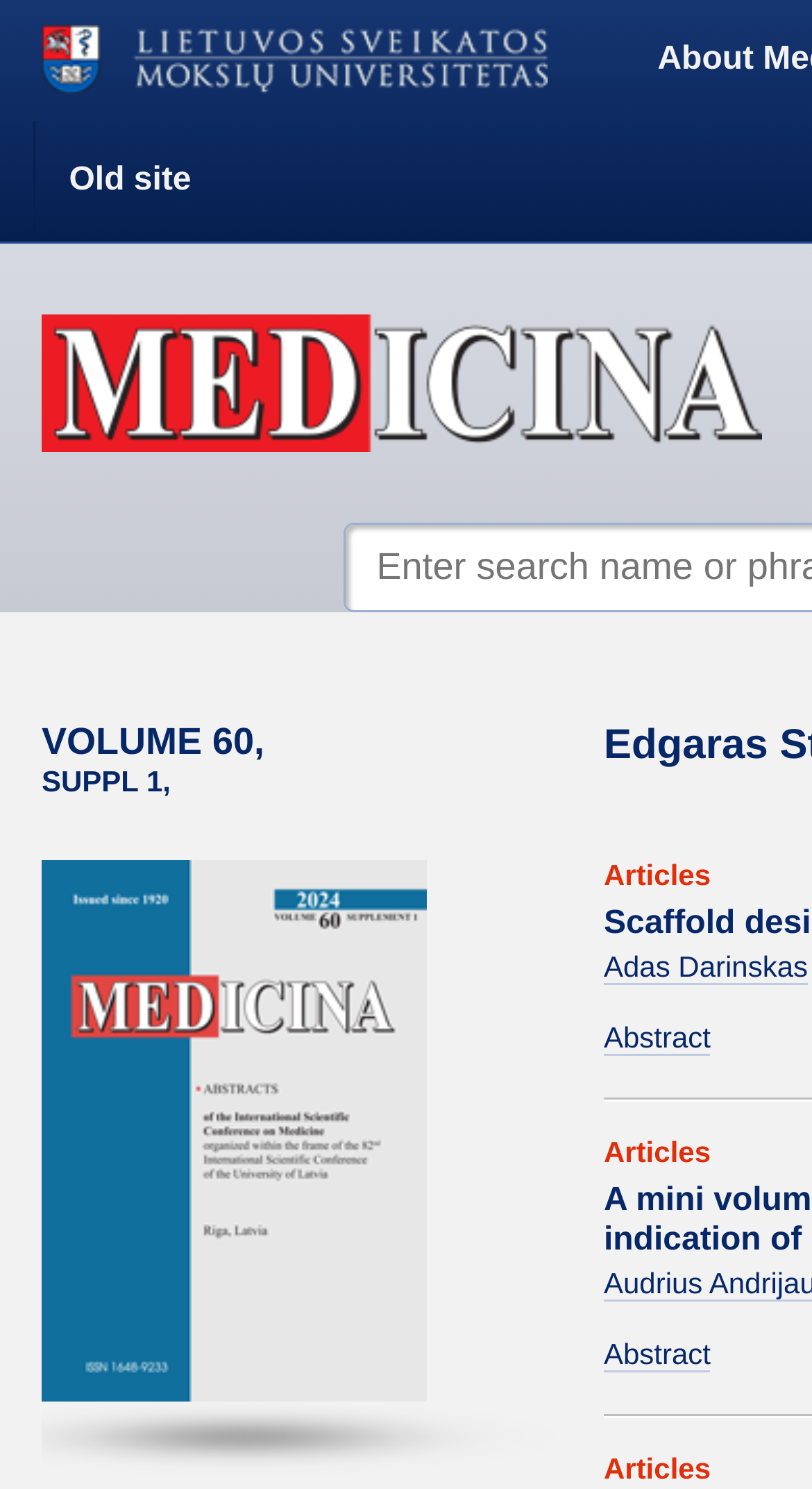Find the bounding box coordinates for the UI element whose description is: "Volume 60, Suppl 1,". The coordinates should be four float numbers between 0 and 1, in the format [left, top, right, bottom].

[0.051, 0.483, 0.557, 0.537]